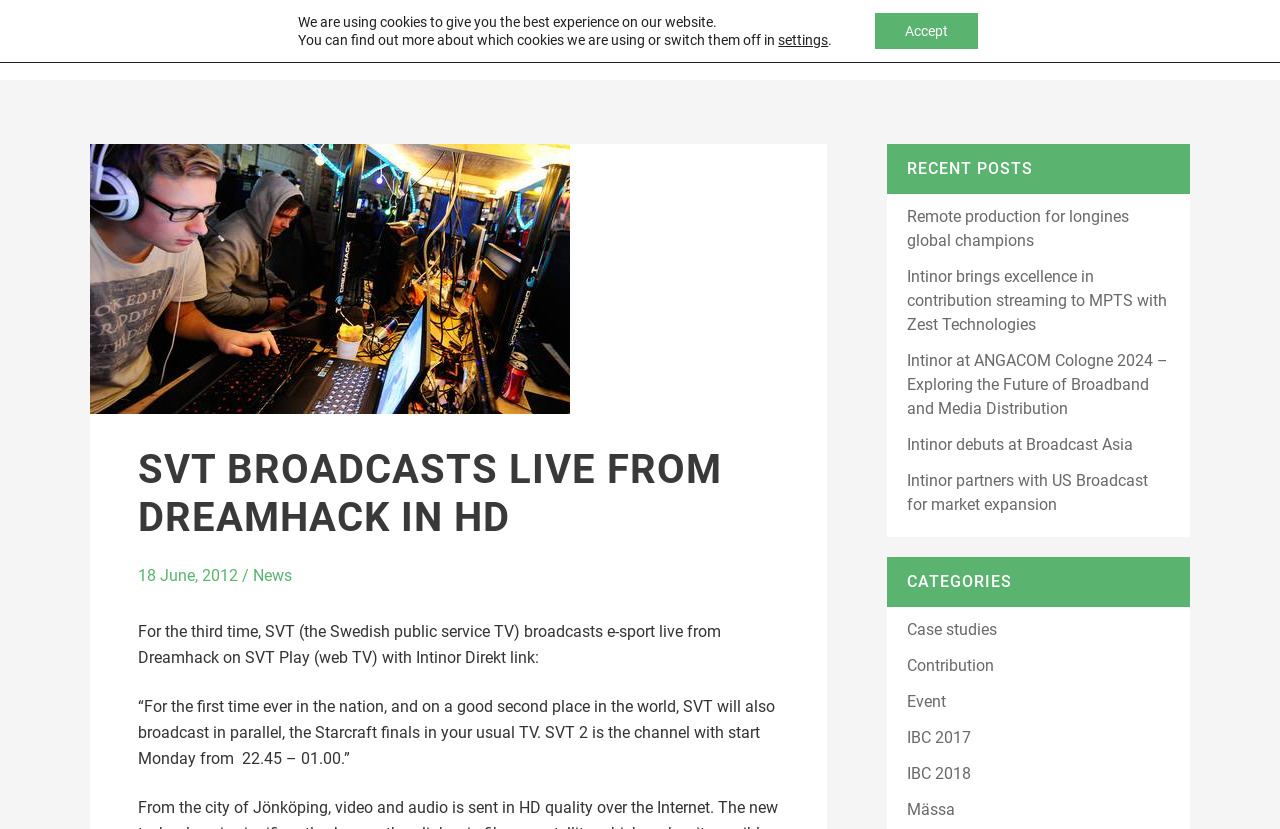Generate a thorough description of the webpage.

The webpage is about Intinor, a company that provides broadcasting solutions. At the top, there is a navigation menu with links to "ABOUT", "NEWS", "PRODUCTS", "SOLUTIONS", "EVENTS", and "CONTACT & SUPPORT". On the top right, there is a search icon link.

Below the navigation menu, there is a header section with a logo image and a heading that reads "SVT BROADCASTS LIVE FROM DREAMHACK IN HD". Below the heading, there is a subheading that reads "18 June, 2012" and a link to "News". 

The main content section is divided into two parts. On the left, there is a section with a heading that reads "For the third time, SVT (the Swedish public service TV) broadcasts e-sport live from Dreamhack on SVT Play (web TV) with Intinor Direkt link:". Below this heading, there is a paragraph of text that describes the broadcasting event. 

On the right, there is a section with a heading that reads "RECENT POSTS". Below this heading, there are five links to recent news articles, including "Remote production for longines global champions" and "Intinor debuts at Broadcast Asia". Below the recent posts section, there is a section with a heading that reads "CATEGORIES", which lists links to different categories such as "Case studies", "Contribution", and "Event".

At the very bottom of the page, there is a GDPR cookie banner with a message that reads "We are using cookies to give you the best experience on our website." There are also two buttons, "settings" and "Accept", to manage cookie settings.